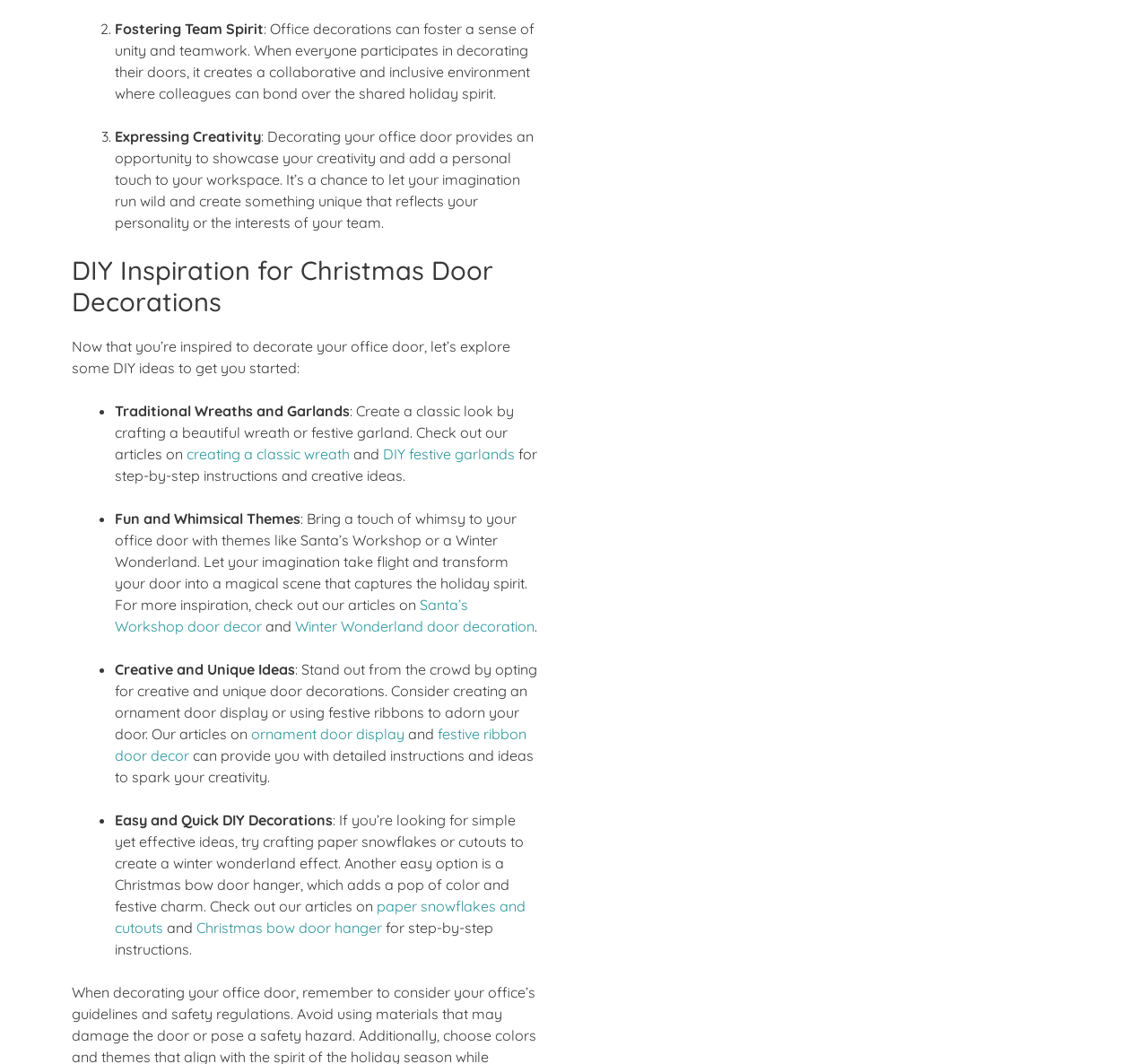Answer the following query concisely with a single word or phrase:
What type of door decoration is mentioned as a simple yet effective idea?

Paper snowflakes and cutouts